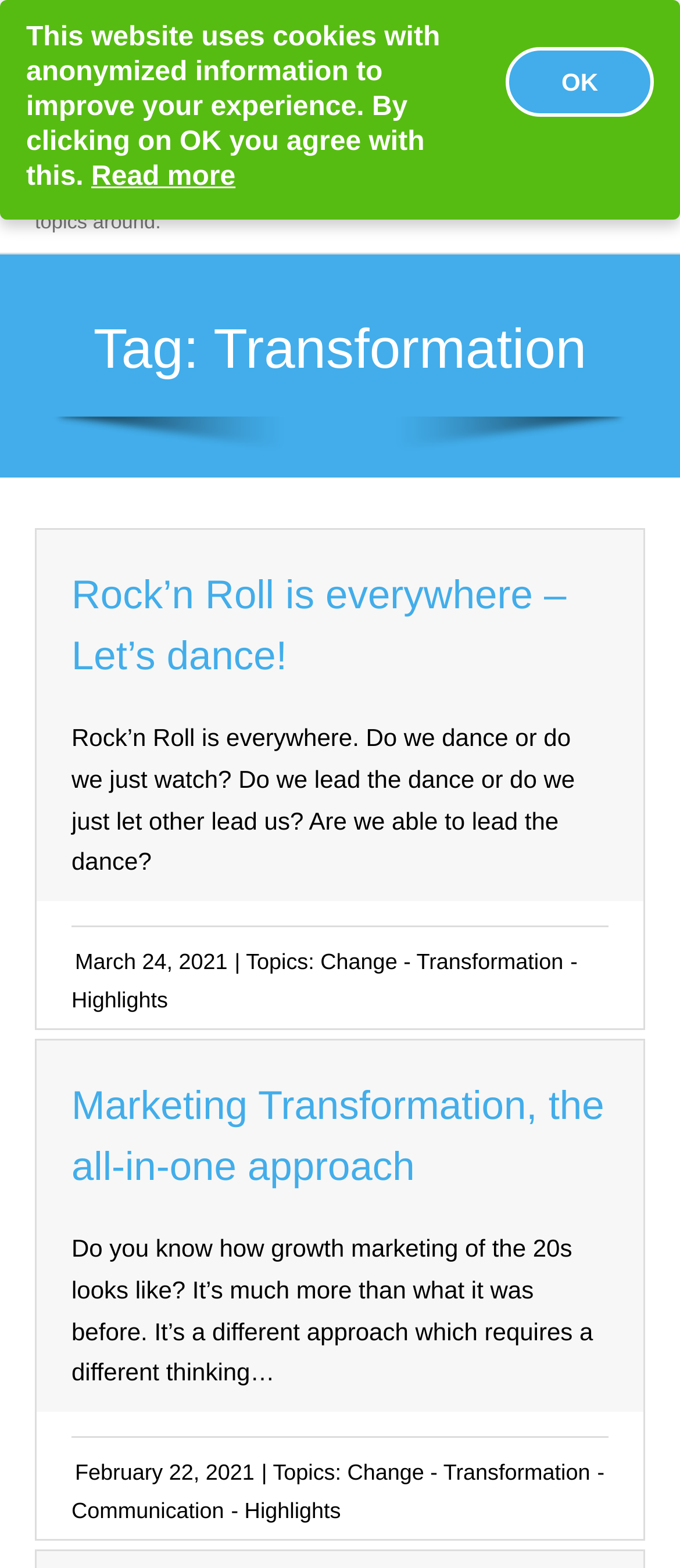Provide your answer in one word or a succinct phrase for the question: 
How many links are in the footer of the first article?

3